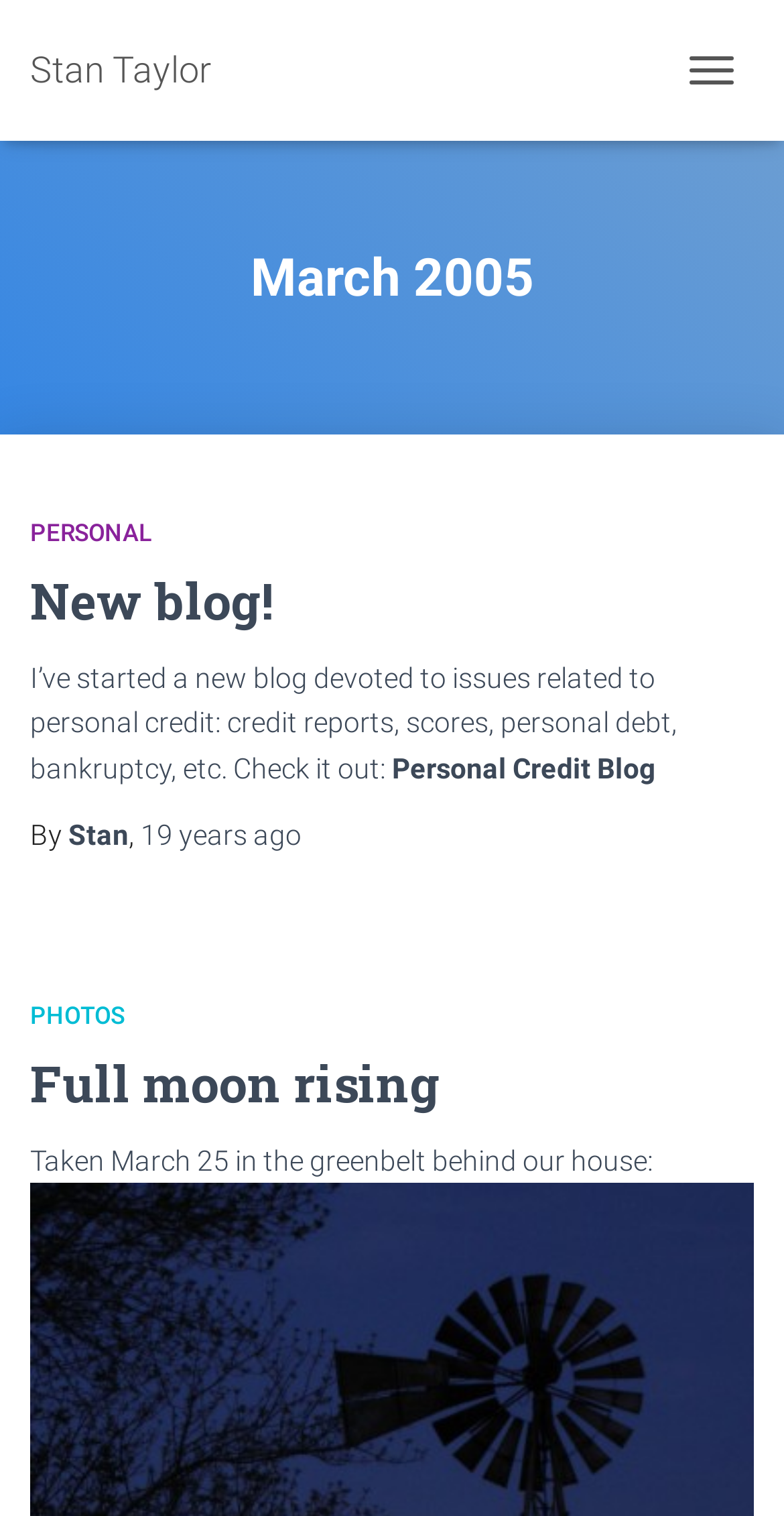Give a one-word or one-phrase response to the question: 
How many headings are there in the article section?

3